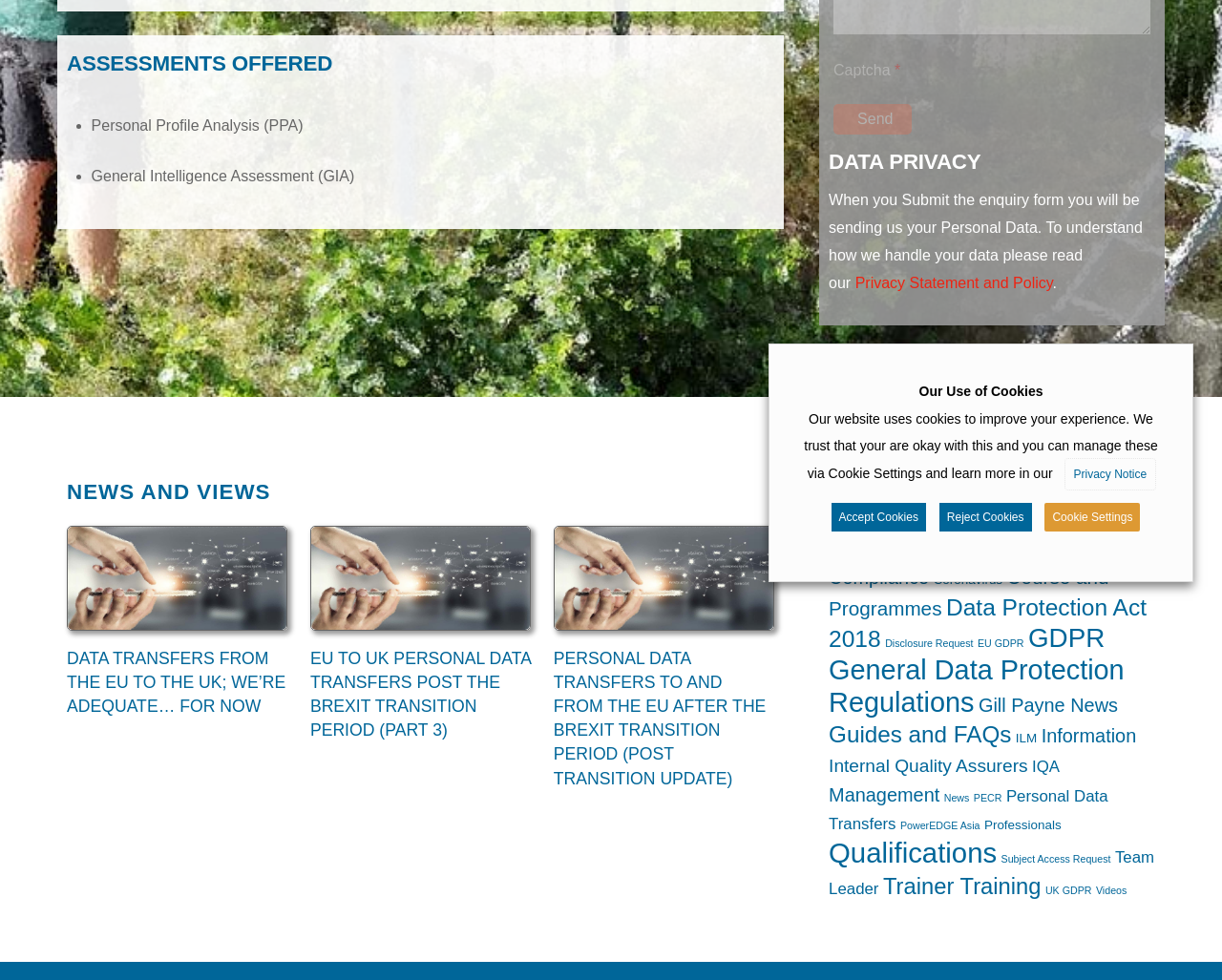Please find the bounding box for the UI component described as follows: "Charity".

[0.884, 0.486, 0.928, 0.506]